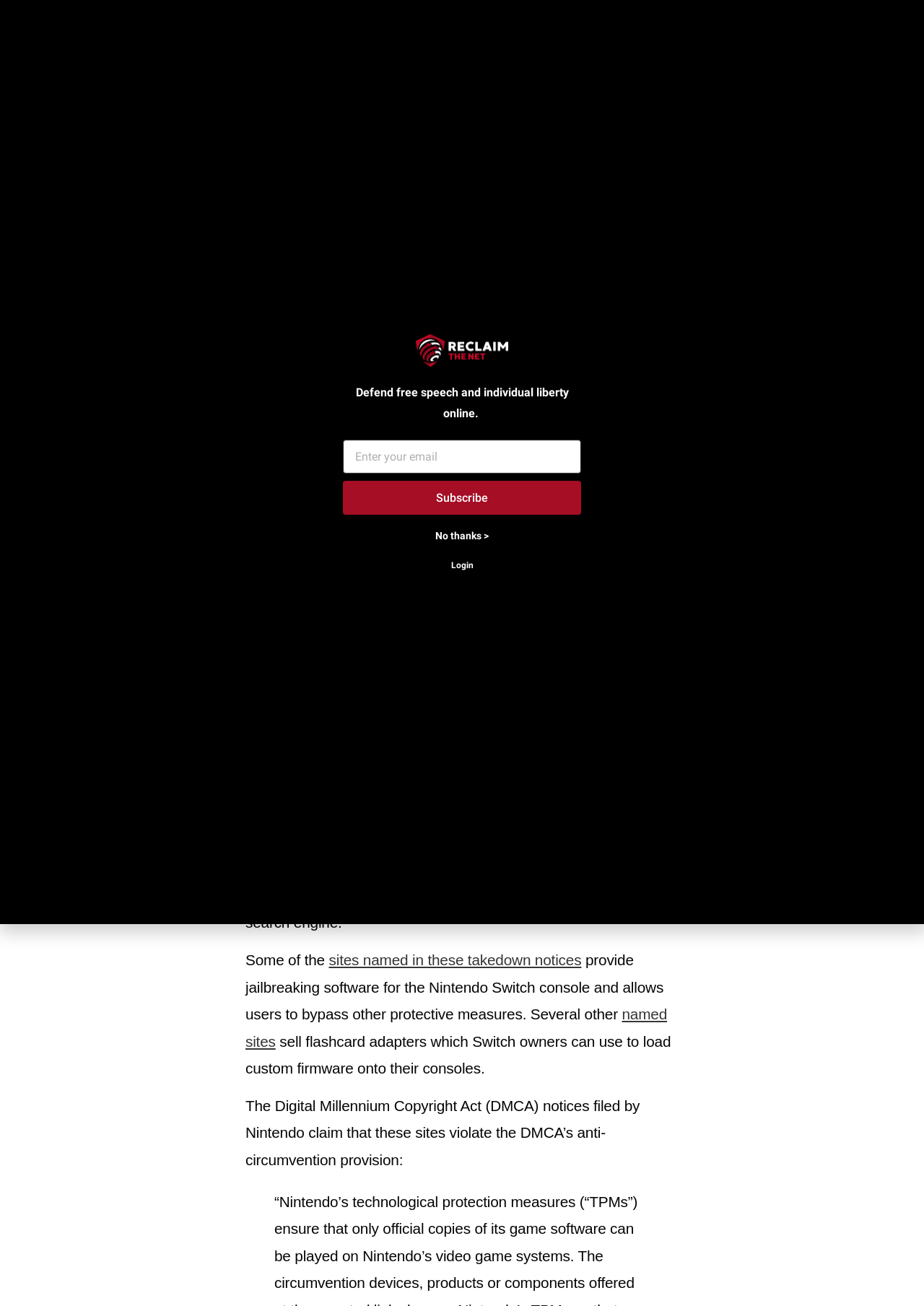Pinpoint the bounding box coordinates of the element you need to click to execute the following instruction: "Click on the 'join Reclaim The Net' link". The bounding box should be represented by four float numbers between 0 and 1, in the format [left, top, right, bottom].

[0.266, 0.609, 0.716, 0.638]